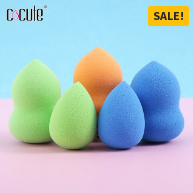Please give a succinct answer using a single word or phrase:
What is the purpose of the 'SALE!' banner?

To highlight a special promotion